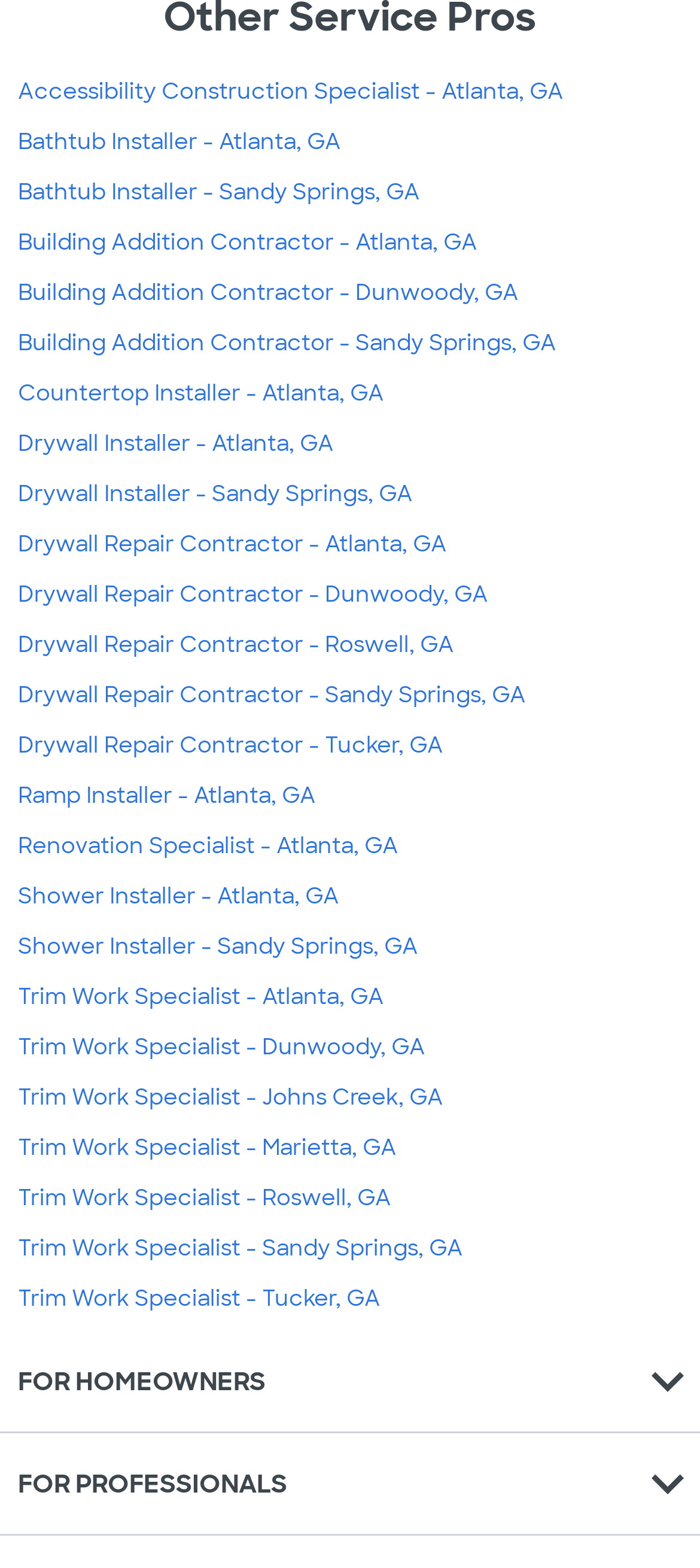Locate the bounding box coordinates of the element you need to click to accomplish the task described by this instruction: "Share on Twitter".

None